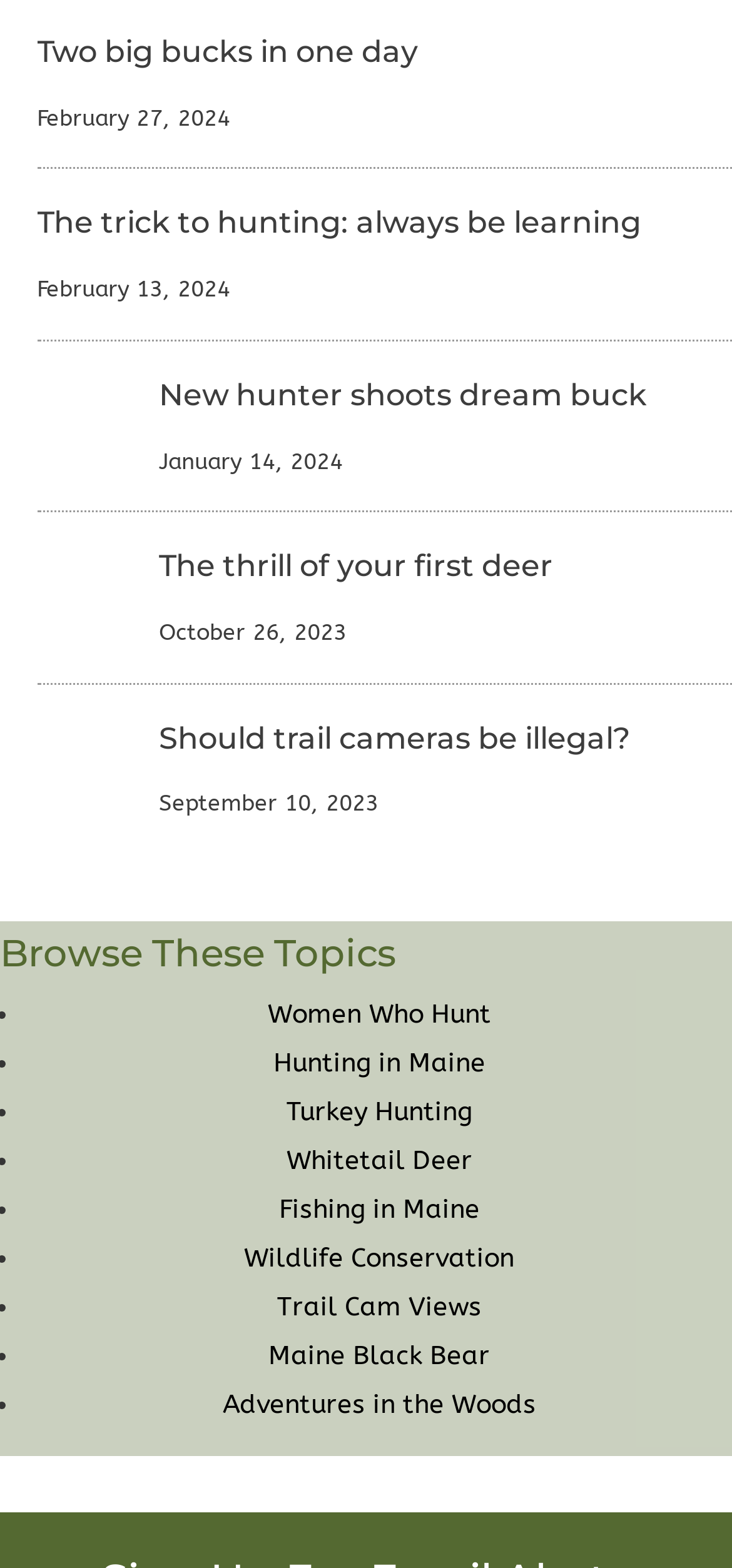Indicate the bounding box coordinates of the element that must be clicked to execute the instruction: "Read the article 'Two big bucks in one day'". The coordinates should be given as four float numbers between 0 and 1, i.e., [left, top, right, bottom].

[0.05, 0.022, 0.571, 0.044]